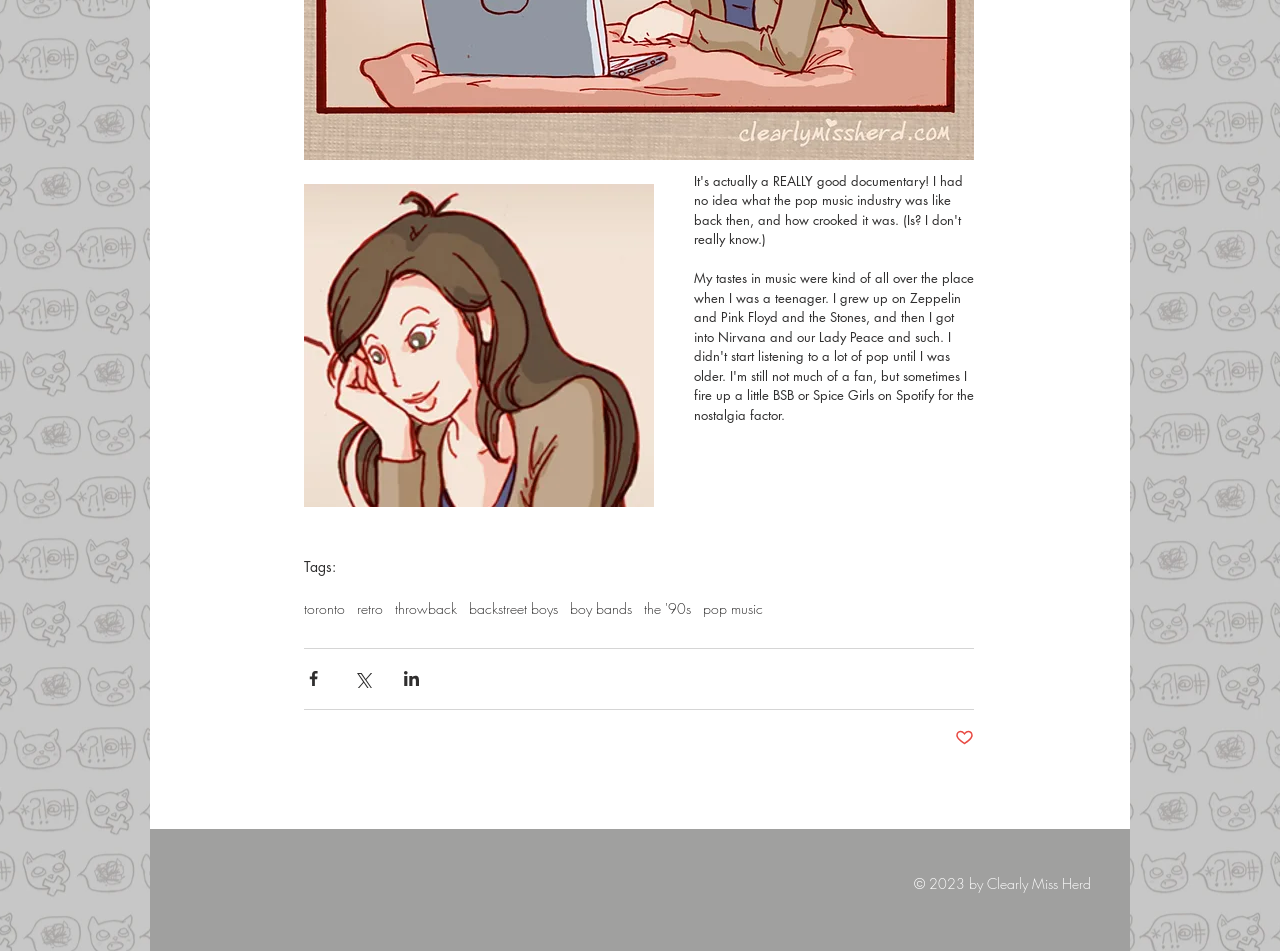Identify the bounding box coordinates for the UI element described as: "the '90s".

[0.503, 0.63, 0.54, 0.648]